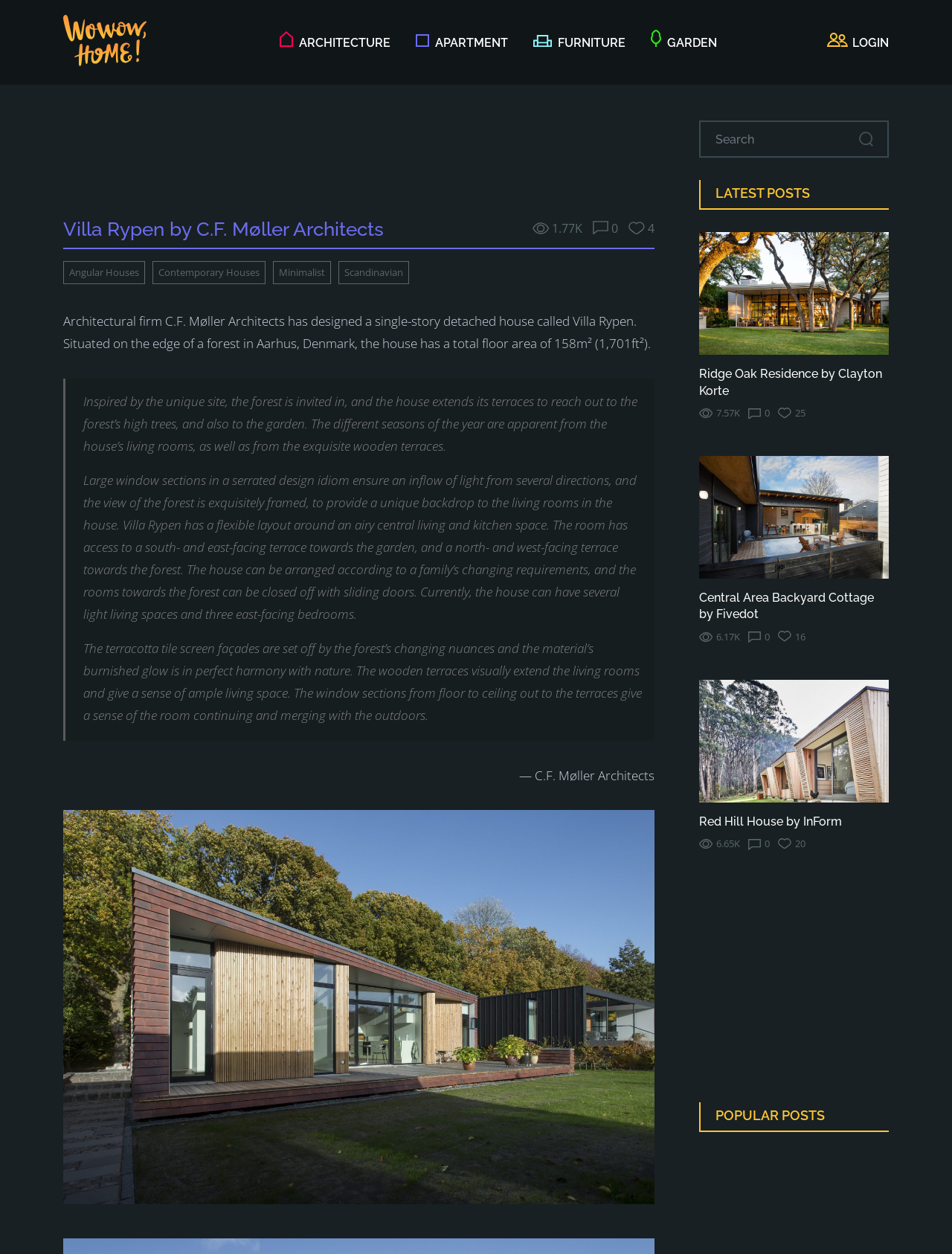Provide the bounding box coordinates of the area you need to click to execute the following instruction: "Login to the website".

[0.869, 0.023, 0.934, 0.046]